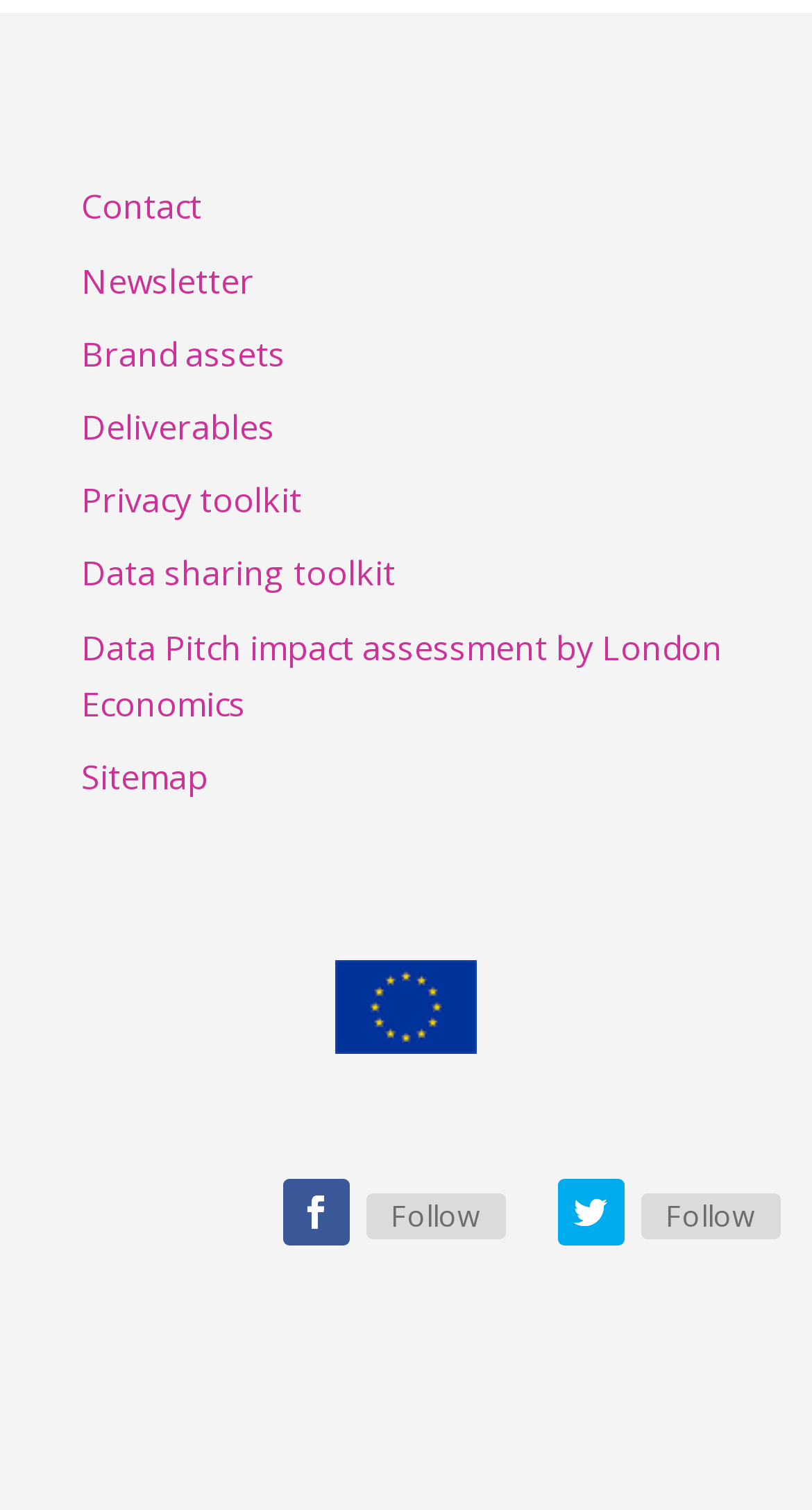Highlight the bounding box coordinates of the element that should be clicked to carry out the following instruction: "View contact information". The coordinates must be given as four float numbers ranging from 0 to 1, i.e., [left, top, right, bottom].

[0.1, 0.122, 0.249, 0.152]